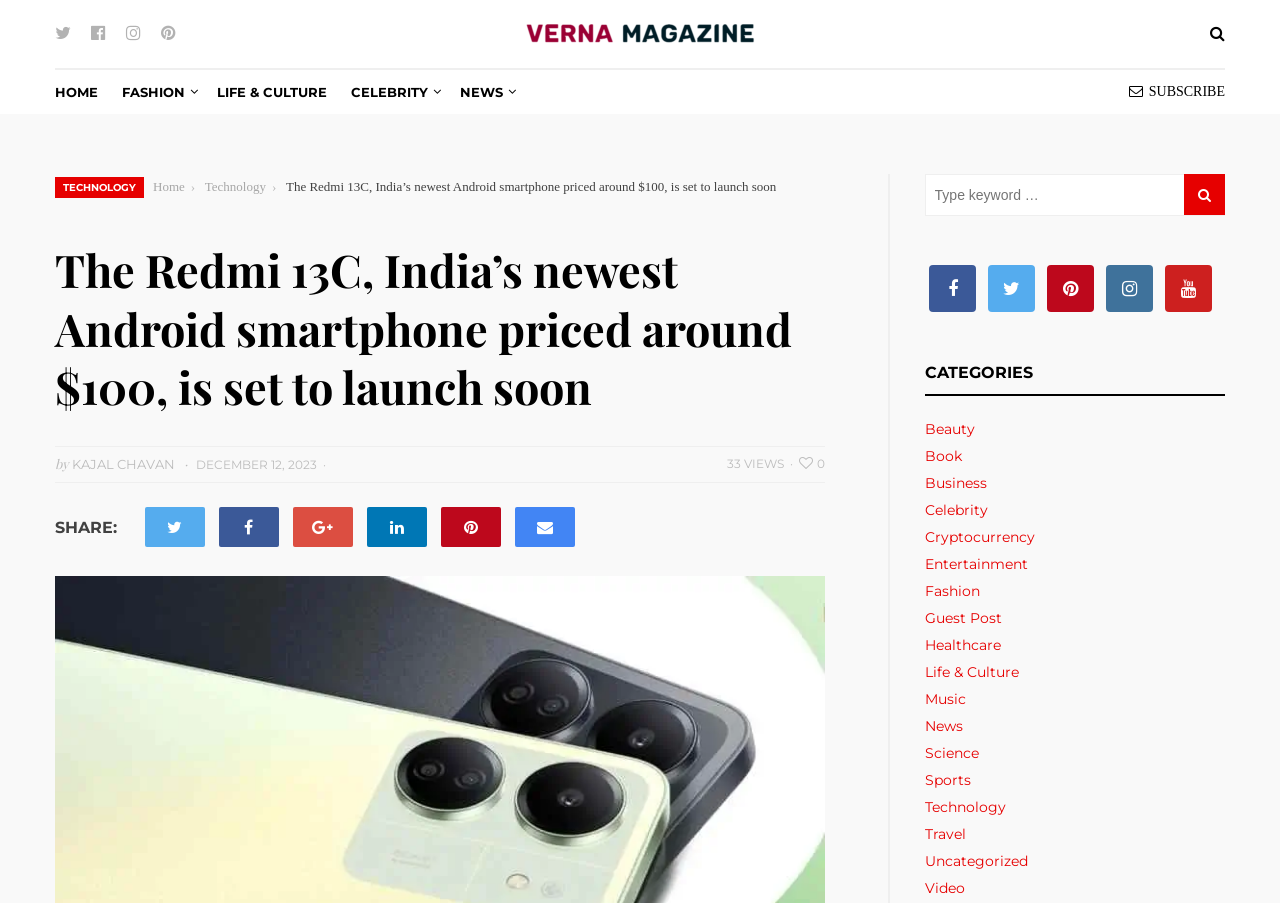Please examine the image and answer the question with a detailed explanation:
What is the author of the article?

I found the answer by looking at the text below the article title, which shows the author's name as 'KAJAL CHAVAN'.